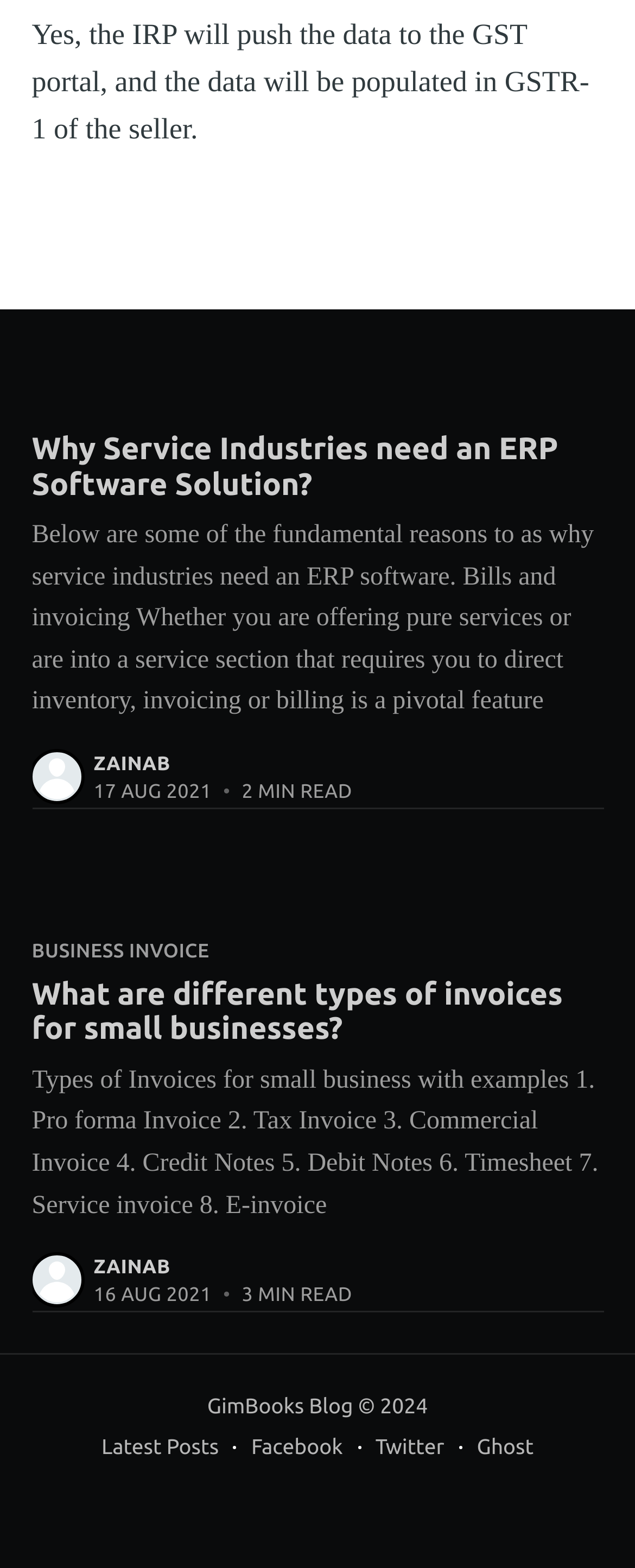Locate the bounding box of the UI element with the following description: "Ghost".

[0.751, 0.911, 0.84, 0.938]